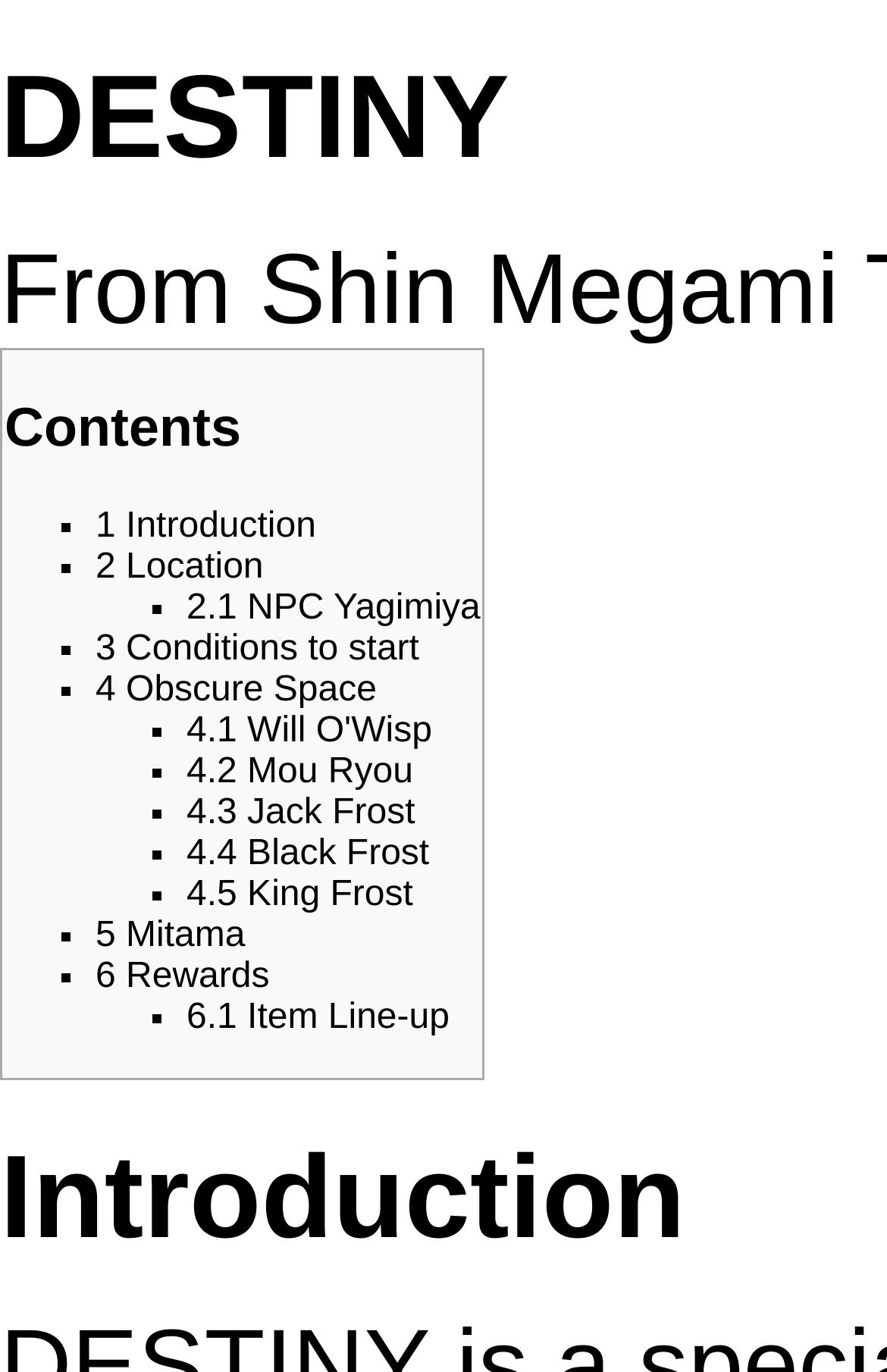Determine the bounding box coordinates of the clickable region to follow the instruction: "Explore Obscure Space".

[0.108, 0.488, 0.425, 0.517]